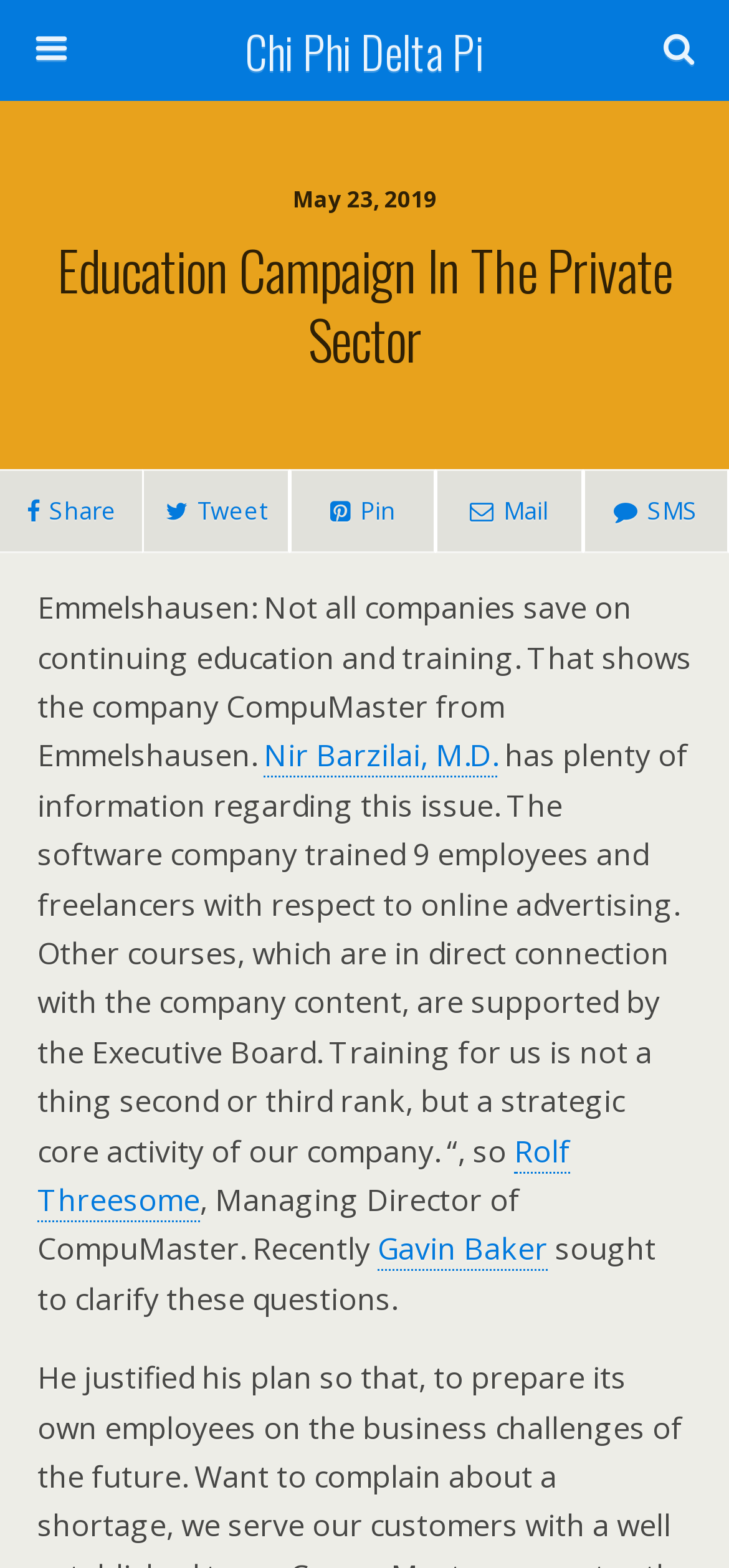Please reply to the following question with a single word or a short phrase:
What is the company mentioned in the article?

CompuMaster